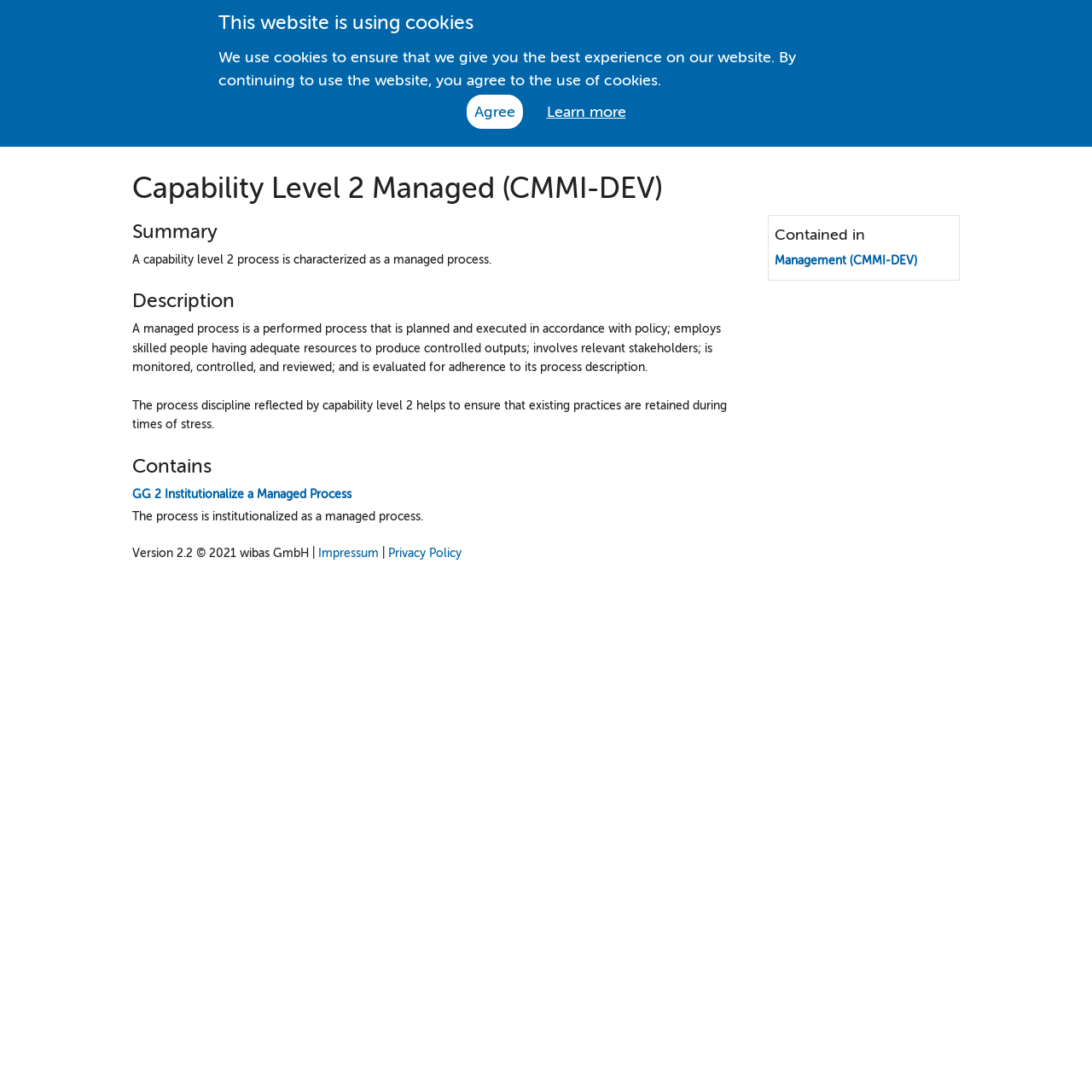Locate the bounding box of the UI element with the following description: "wibas CMMI Browser".

[0.133, 0.079, 0.227, 0.089]